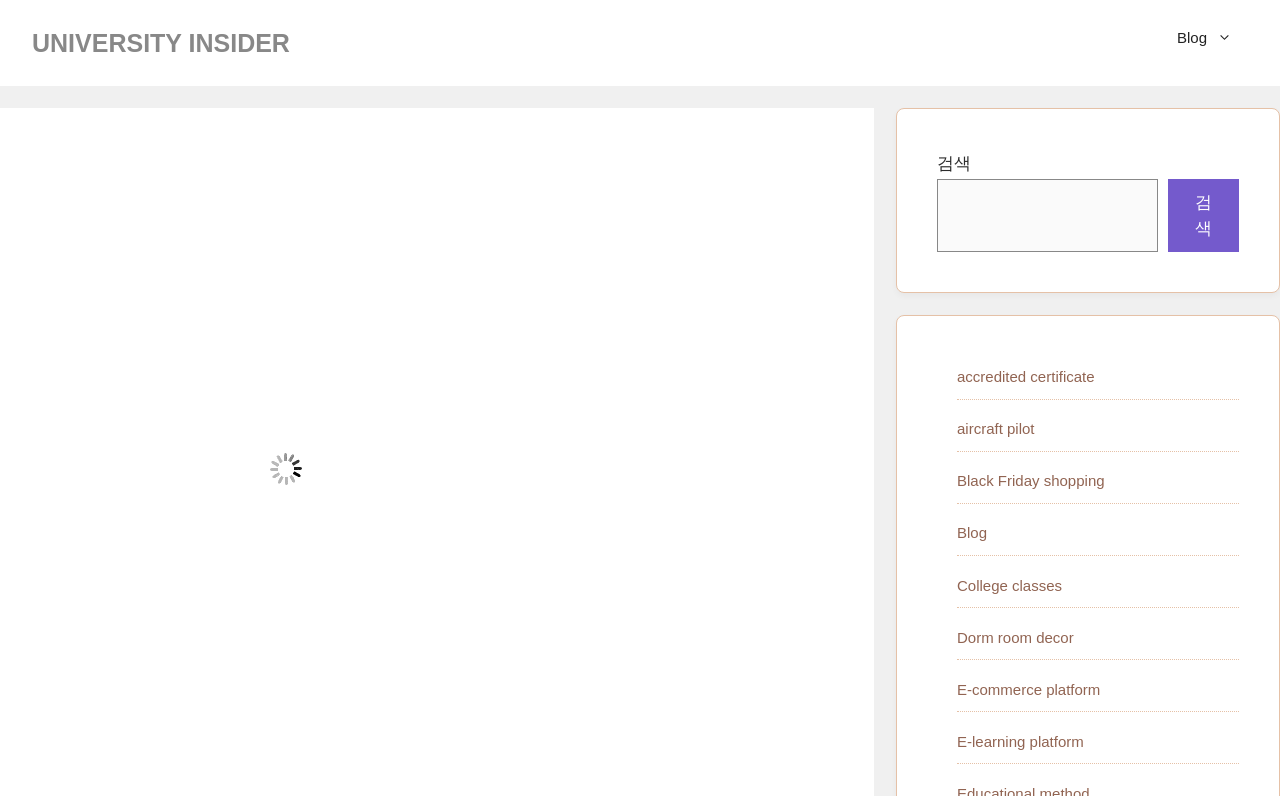Create a detailed description of the webpage's content and layout.

The webpage is about the Comcast Scholarship Program Guide, which provides a detailed look into securing support for academic excellence and personal growth. 

At the top of the page, there is a banner that spans the entire width, with a link to "UNIVERSITY INSIDER" on the left side. On the right side, there is a primary navigation menu with a link to "Blog". 

Below the banner, there is a large image that takes up about a third of the page's width, with a caption "Unveiling the Opportunities: A Comprehensive Guide to the Comcast Scholarship Program". 

On the right side of the page, there is a complementary section that occupies about a third of the page's width. Within this section, there is a search bar with a search button and a label "검색" (which means "search" in Korean). 

Below the search bar, there are eight links to various topics, including "accredited certificate", "aircraft pilot", "Black Friday shopping", "Blog", "College classes", "Dorm room decor", "E-commerce platform", and "E-learning platform". These links are arranged vertically, with the first link starting from about halfway down the page.